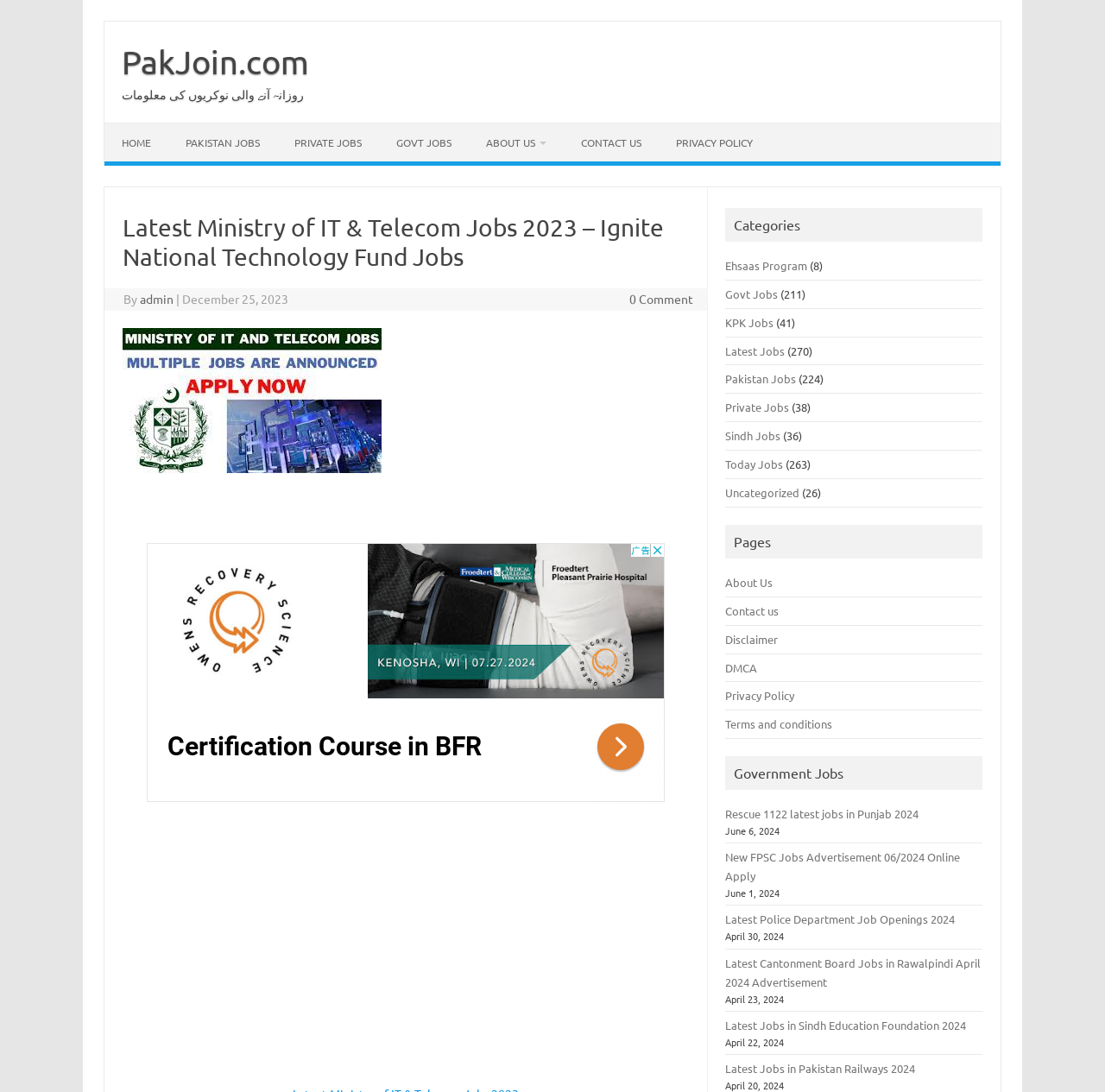Pinpoint the bounding box coordinates for the area that should be clicked to perform the following instruction: "Click on the 'CONTACT US' link".

[0.51, 0.113, 0.596, 0.148]